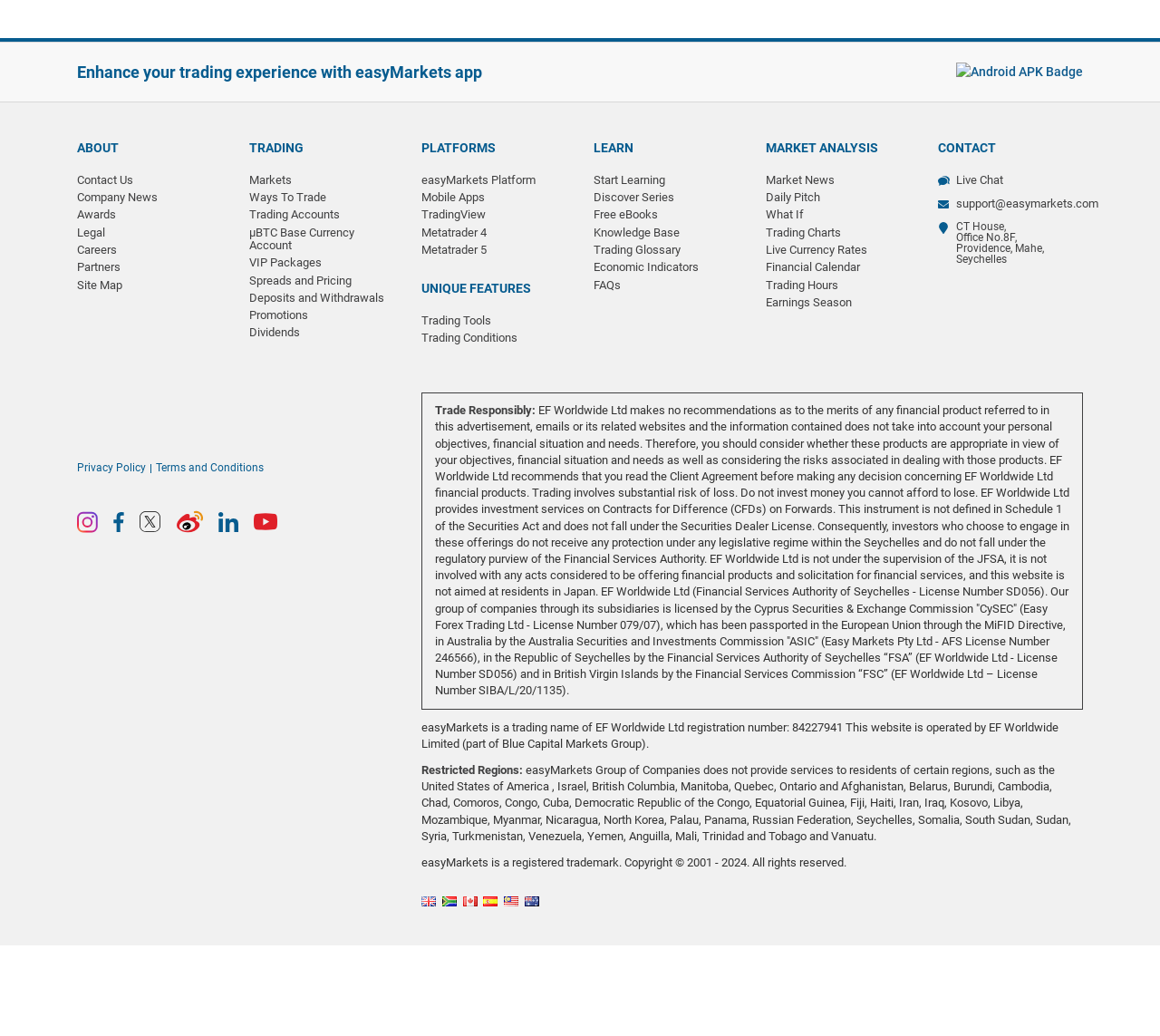Determine the bounding box coordinates of the UI element described by: "Dividends".

[0.215, 0.402, 0.259, 0.416]